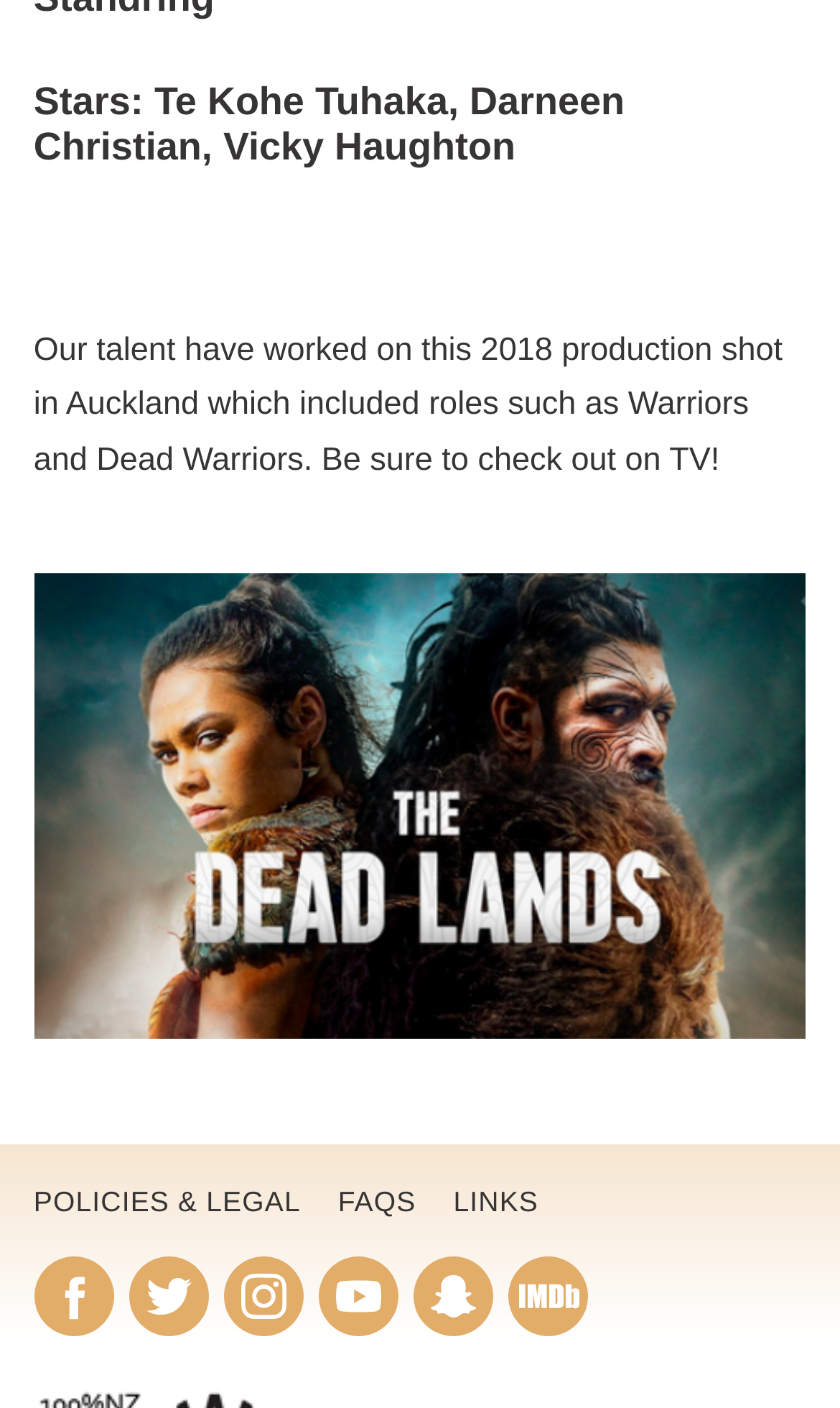What is the name of the 2018 production?
Answer the question with as much detail as you can, using the image as a reference.

The answer can be found in the image element with the text 'The Deadlands' which is located at the middle of the webpage, indicating that it is a prominent element on the page.